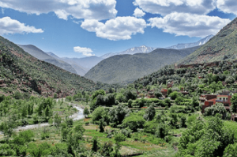What is the color of the clouds in the sky?
Answer the question with a single word or phrase by looking at the picture.

White